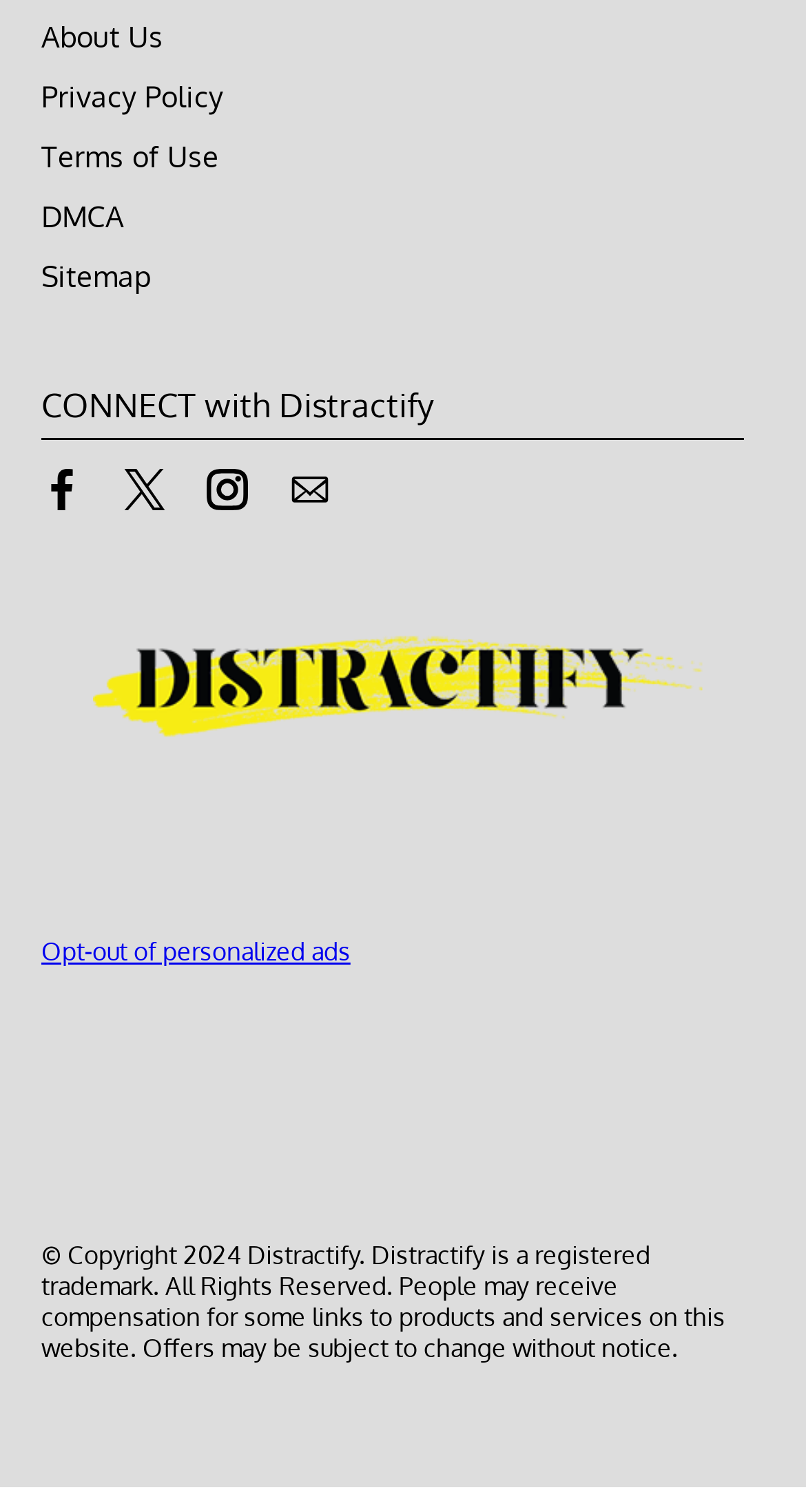Please determine the bounding box coordinates of the clickable area required to carry out the following instruction: "Opt-out of personalized ads". The coordinates must be four float numbers between 0 and 1, represented as [left, top, right, bottom].

[0.051, 0.619, 0.435, 0.64]